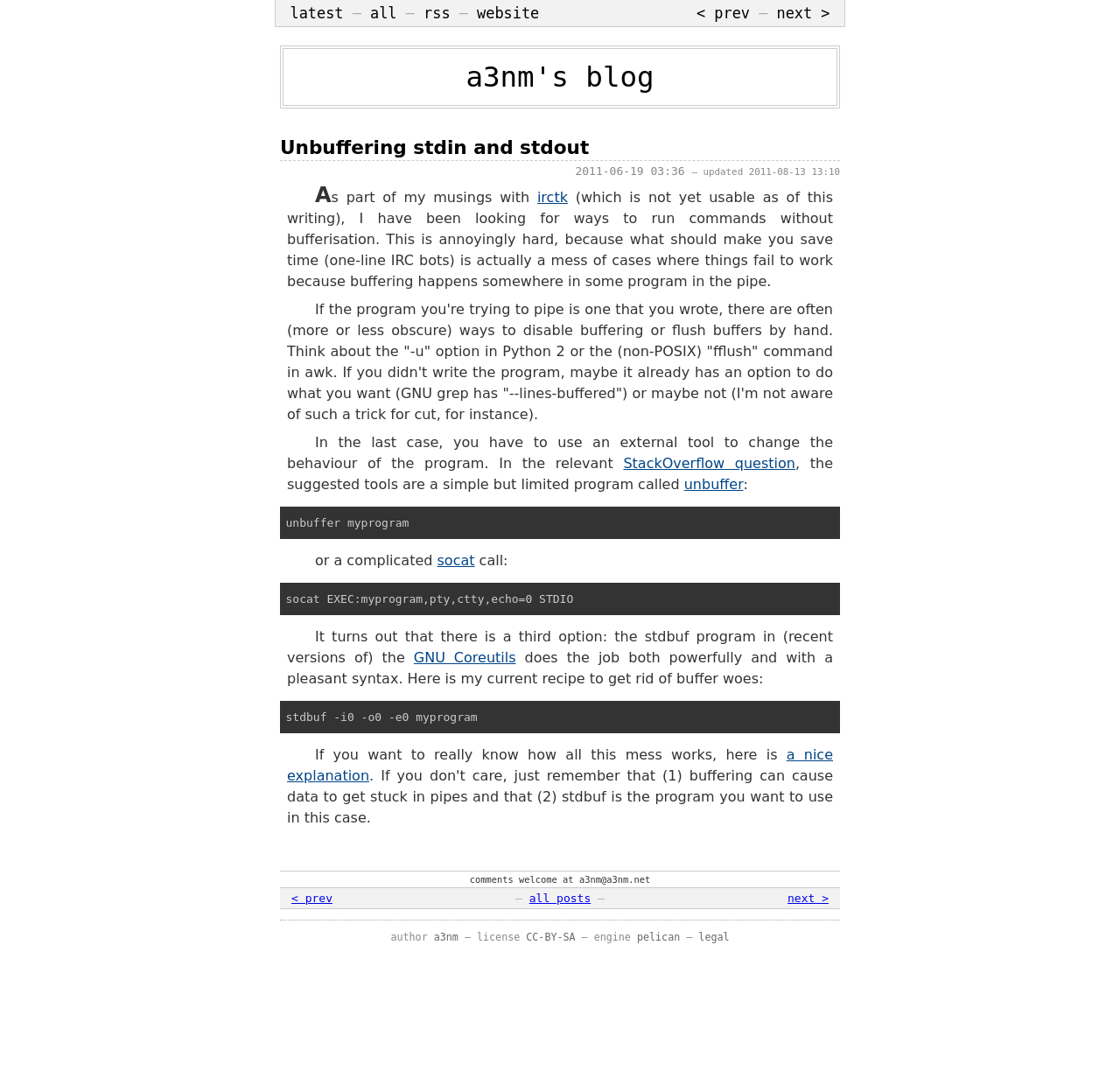Please specify the bounding box coordinates of the clickable section necessary to execute the following command: "check the comments".

[0.419, 0.806, 0.537, 0.815]